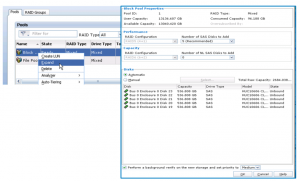What information is displayed in the 'Block Pool Properties' section?
Please craft a detailed and exhaustive response to the question.

The 'Block Pool Properties' section provides key information about a selected storage pool, including the unique identifier of the pool (Pool ID), the total storage capacity of the pool (Total Capacity), and the amount of storage currently in use (Consumed Capacity), giving users a quick overview of the pool's properties.